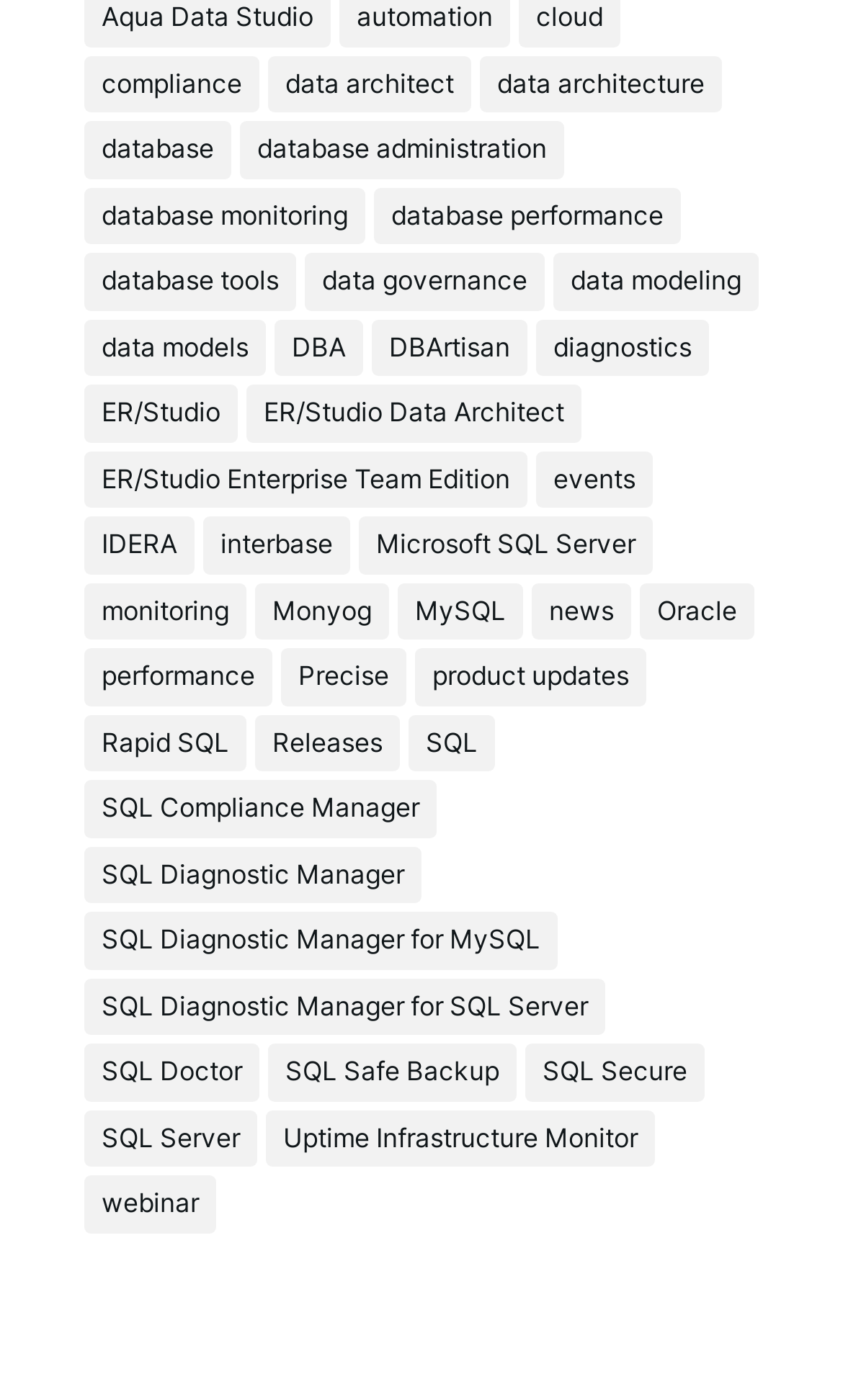Please predict the bounding box coordinates (top-left x, top-left y, bottom-right x, bottom-right y) for the UI element in the screenshot that fits the description: SQL Diagnostic Manager for MySQL

[0.1, 0.652, 0.662, 0.693]